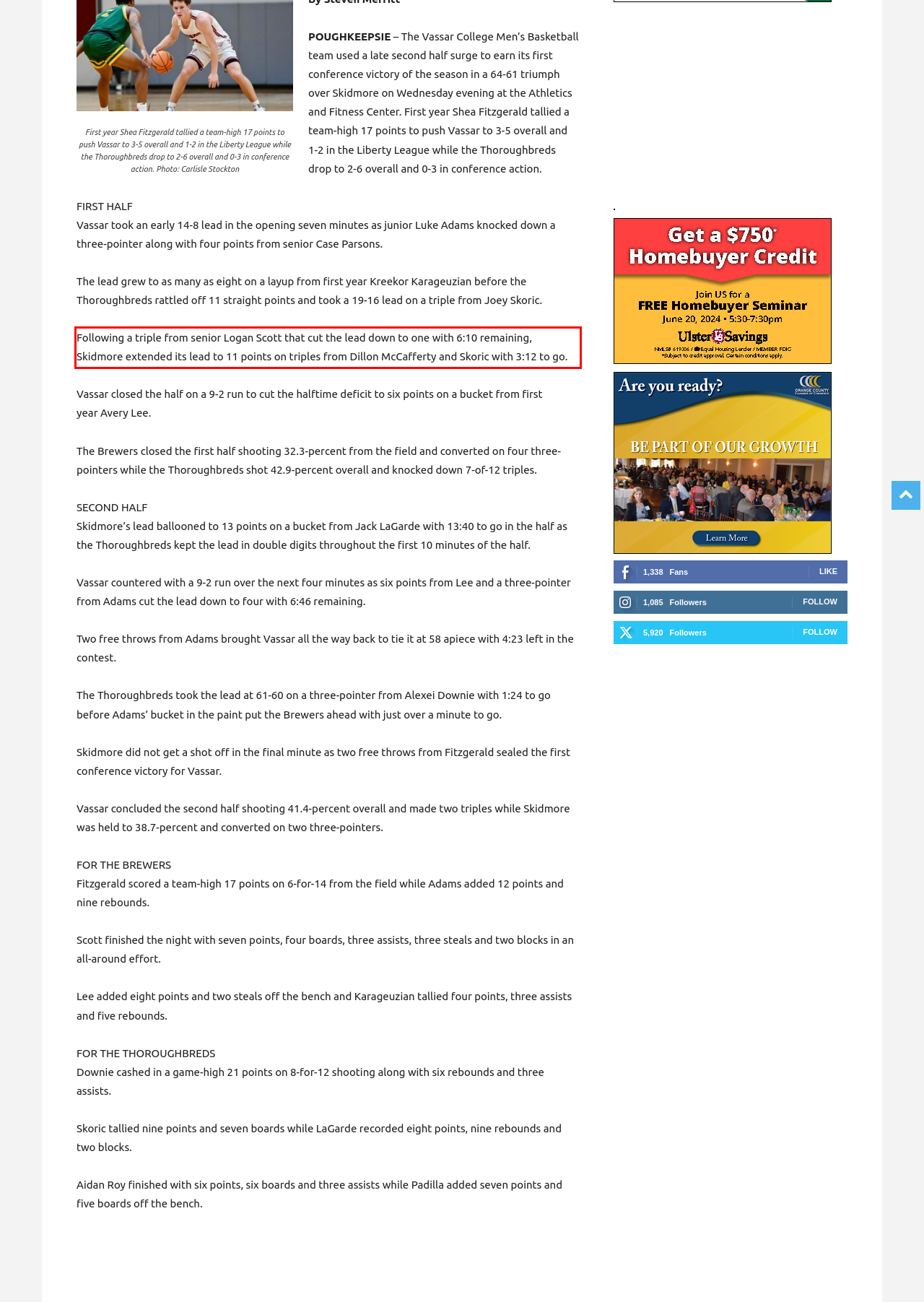You are looking at a screenshot of a webpage with a red rectangle bounding box. Use OCR to identify and extract the text content found inside this red bounding box.

Following a triple from senior Logan Scott that cut the lead down to one with 6:10 remaining, Skidmore extended its lead to 11 points on triples from Dillon McCafferty and Skoric with 3:12 to go.